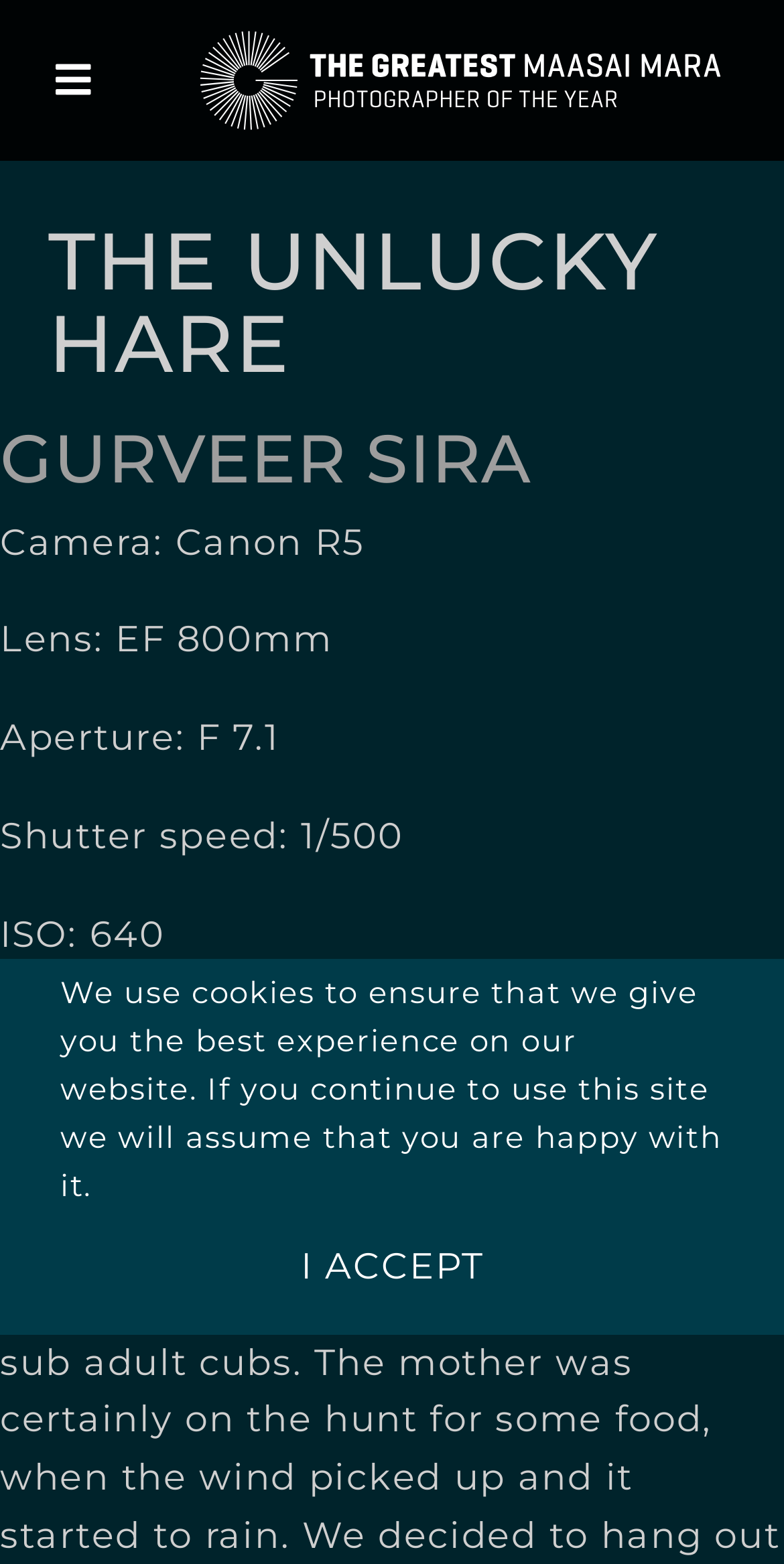Please locate the bounding box coordinates of the element that should be clicked to complete the given instruction: "Go to the FEATURED page".

[0.0, 0.28, 1.0, 0.338]